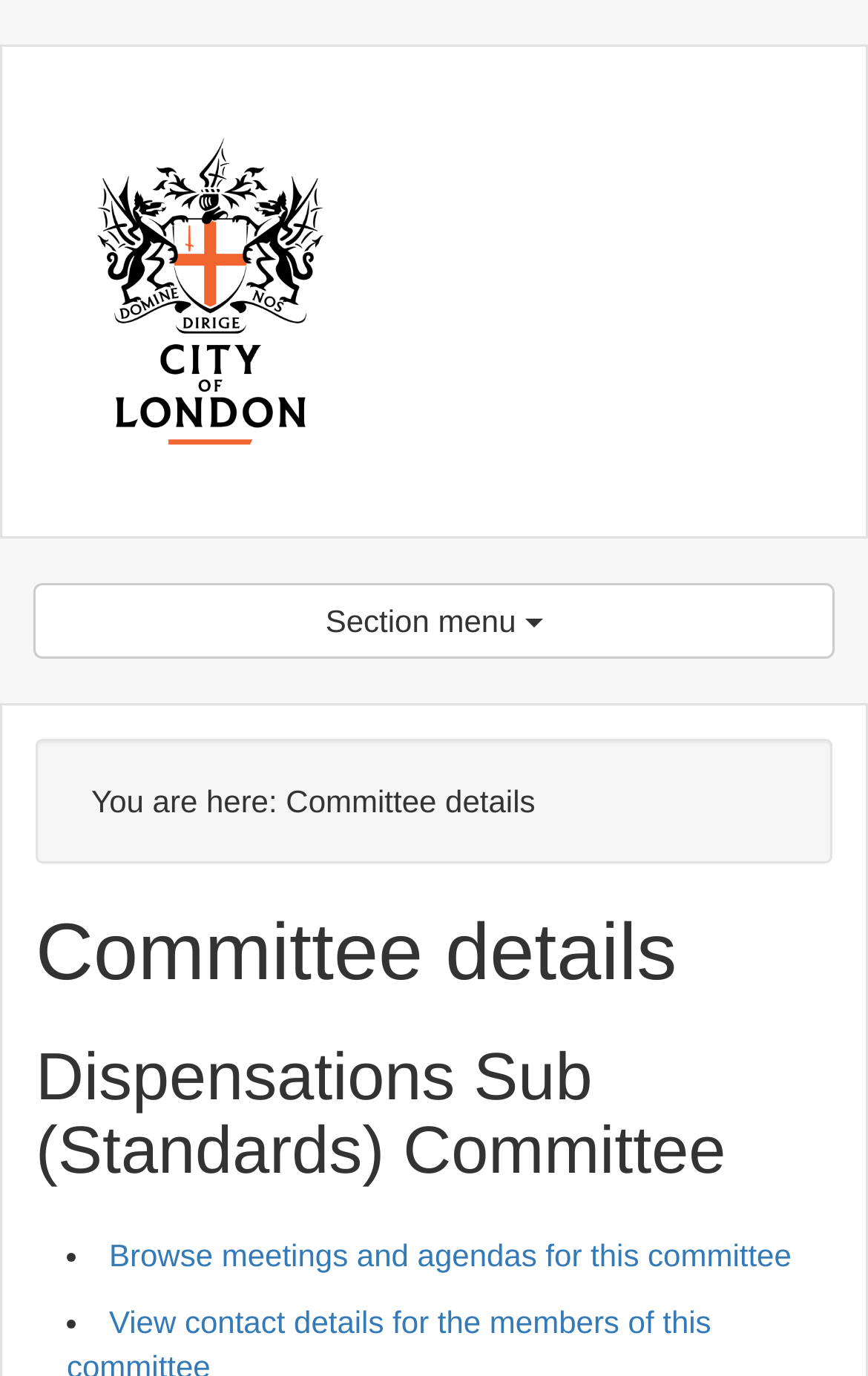What can be browsed for this committee?
Refer to the image and give a detailed answer to the query.

The link 'Browse meetings and agendas for this committee' suggests that users can browse meetings and agendas related to the Dispensations Sub (Standards) Committee.